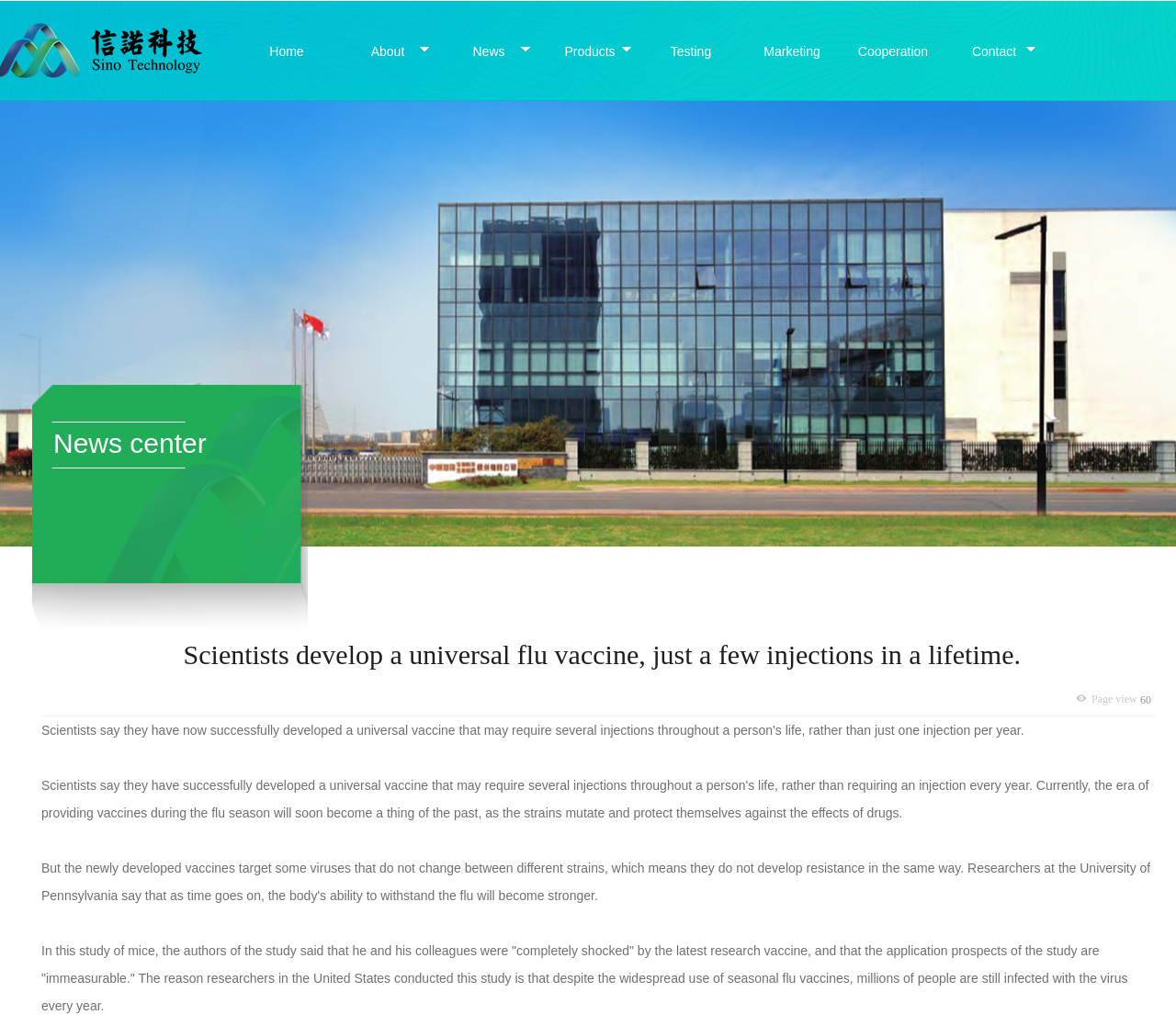What is the researchers' reaction to the latest research vaccine?
Provide a well-explained and detailed answer to the question.

In the StaticText element, I found a sentence that mentions the researchers' reaction to the latest research vaccine, which is that they were 'completely shocked'.